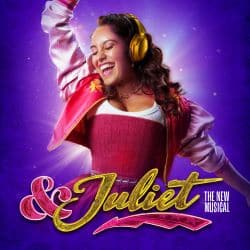Provide a comprehensive description of the image.

The image features a vibrant and lively promotional graphic for the musical "& Juliet." At the center, a joyful young woman is seen with her arms raised, celebrating as she wears bright yellow headphones. She has a radiant smile, exuding enthusiasm and energy, embodying the spirit of the musical. Her outfit is playful and colorful, featuring a pink jacket that adds to the excitement of the scene. 

Set against a bold purple background, the image captures the essence of youthful exuberance and creativity, inviting viewers to immerse themselves in this reimagined tale. The title "& Juliet" is prominently displayed in a glamorous golden font, accompanied by the subtitle "THE NEW MUSICAL," highlighting the fresh and innovative nature of the show. This visual invites audiences to explore the musical's journey, suggesting themes of joy, empowerment, and a modern twist on a classic story.